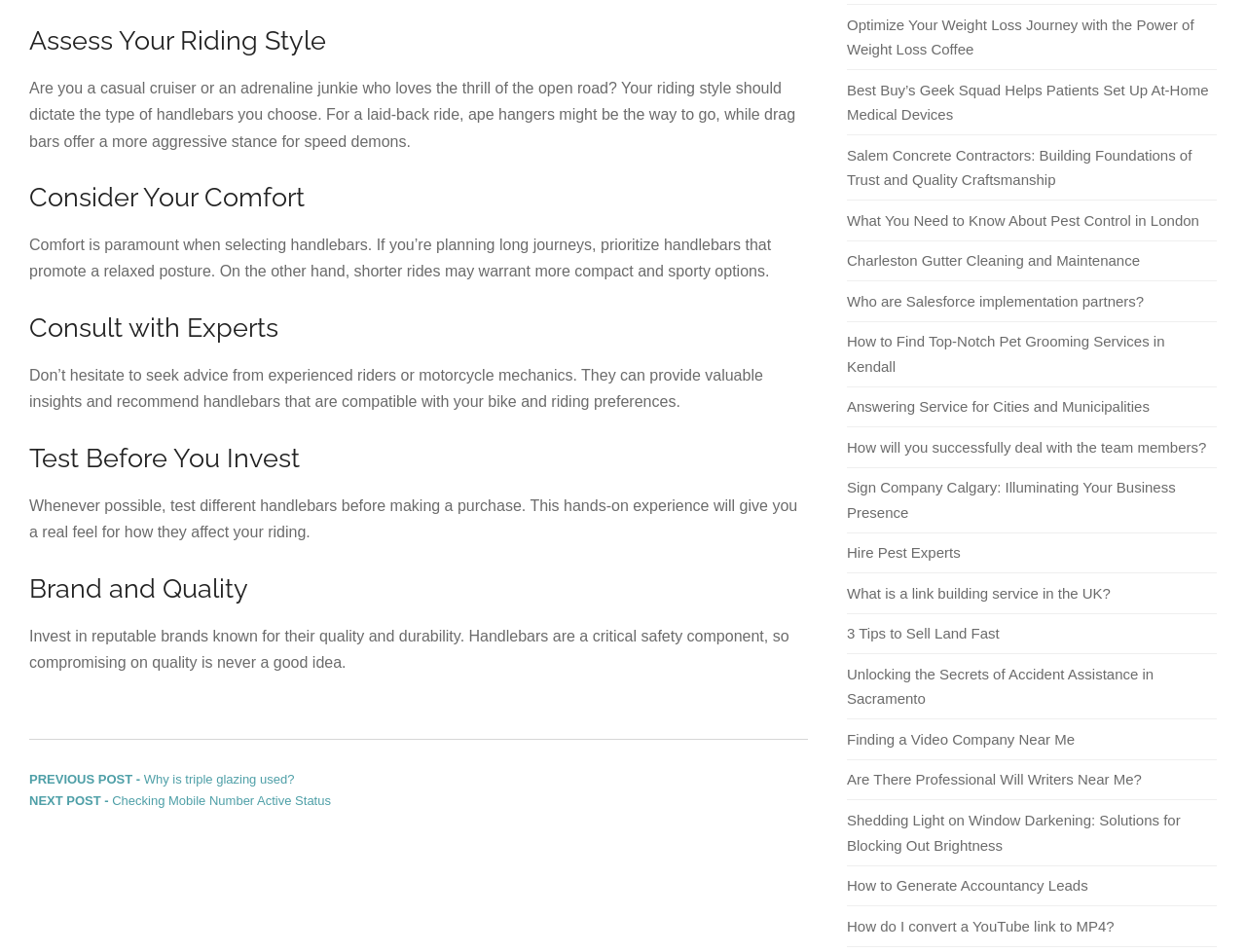Please analyze the image and give a detailed answer to the question:
What should you do before investing in handlebars?

The webpage advises that before investing in handlebars, it's essential to test different handlebars to get a real feel for how they affect your riding. This hands-on experience will help you make an informed decision.